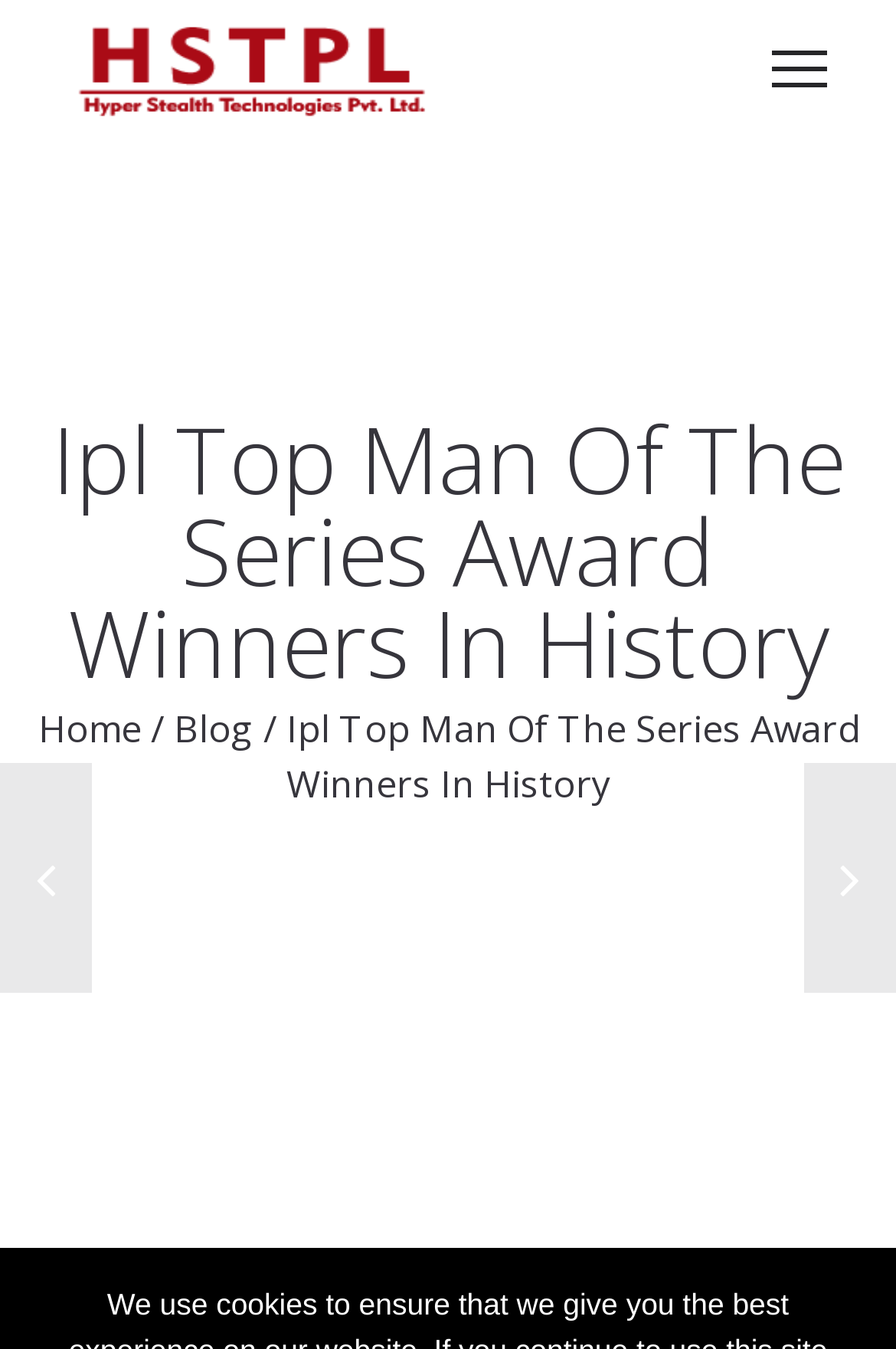Identify and provide the text of the main header on the webpage.

Ipl Top Man Of The Series Award Winners In History